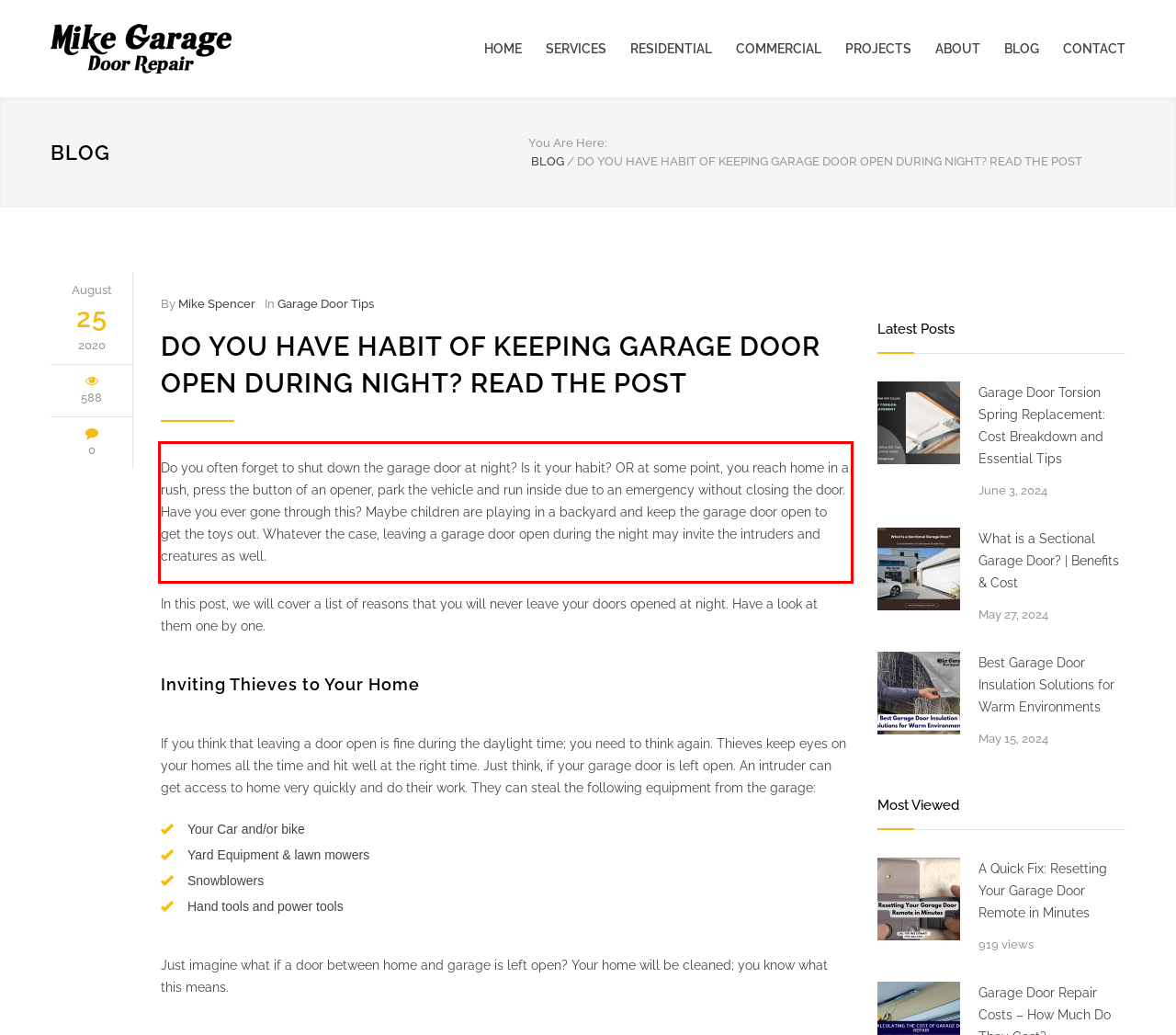With the provided screenshot of a webpage, locate the red bounding box and perform OCR to extract the text content inside it.

Do you often forget to shut down the garage door at night? Is it your habit? OR at some point, you reach home in a rush, press the button of an opener, park the vehicle and run inside due to an emergency without closing the door. Have you ever gone through this? Maybe children are playing in a backyard and keep the garage door open to get the toys out. Whatever the case, leaving a garage door open during the night may invite the intruders and creatures as well.